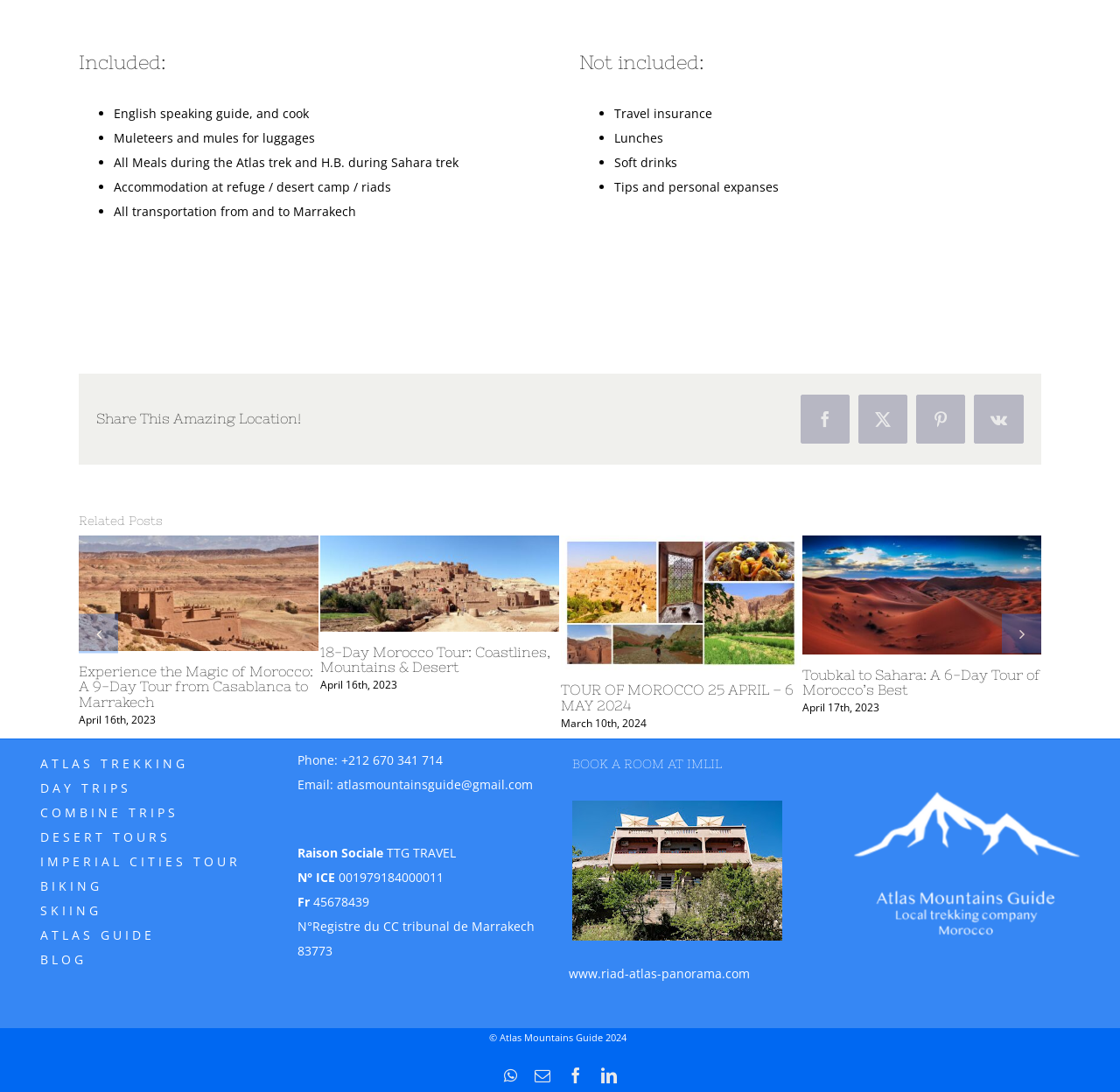For the following element description, predict the bounding box coordinates in the format (top-left x, top-left y, bottom-right x, bottom-right y). All values should be floating point numbers between 0 and 1. Description: 2022

None